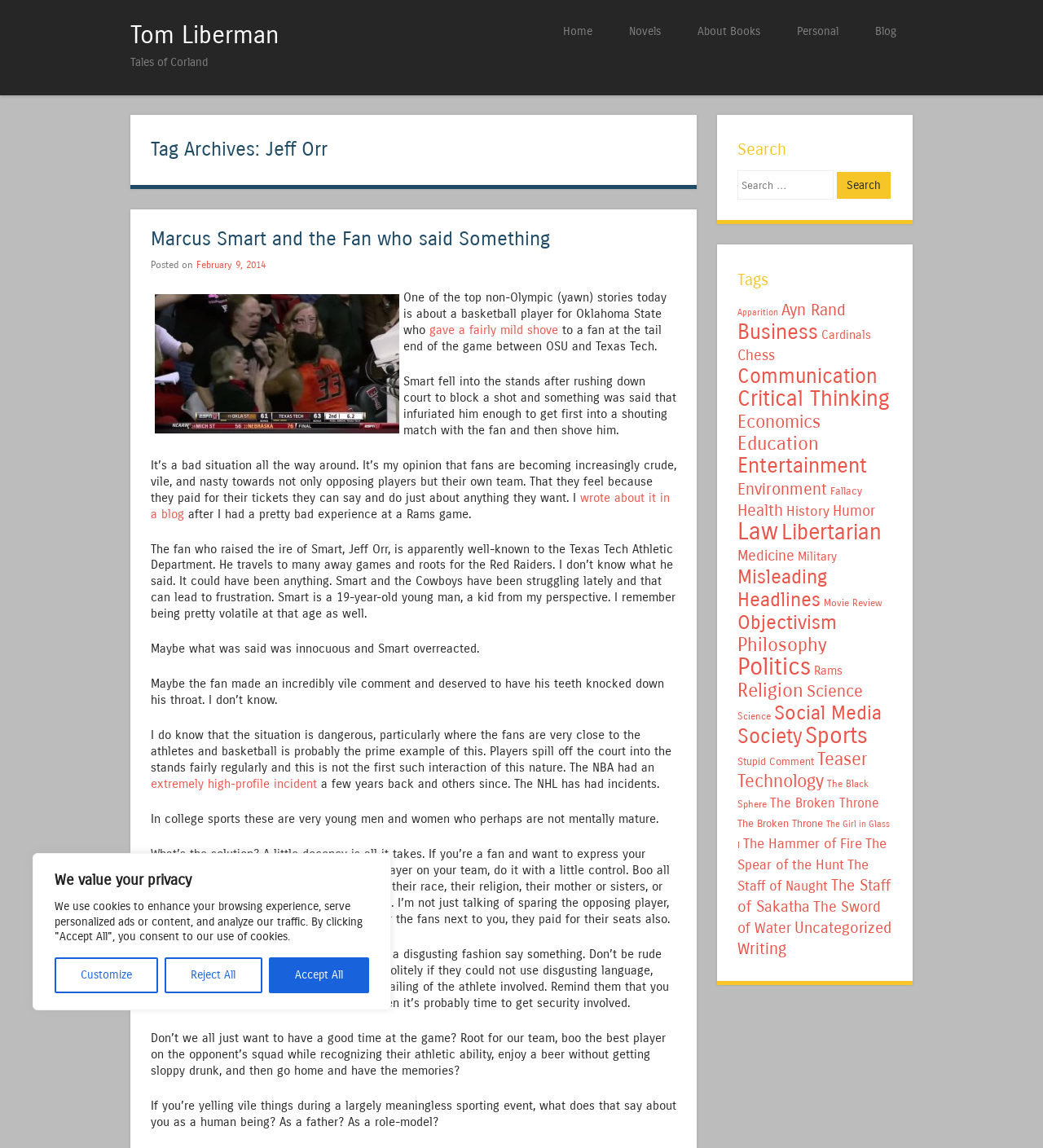Locate the bounding box coordinates of the clickable element to fulfill the following instruction: "Read the blog post about Marcus Smart and the fan". Provide the coordinates as four float numbers between 0 and 1 in the format [left, top, right, bottom].

[0.145, 0.198, 0.527, 0.219]